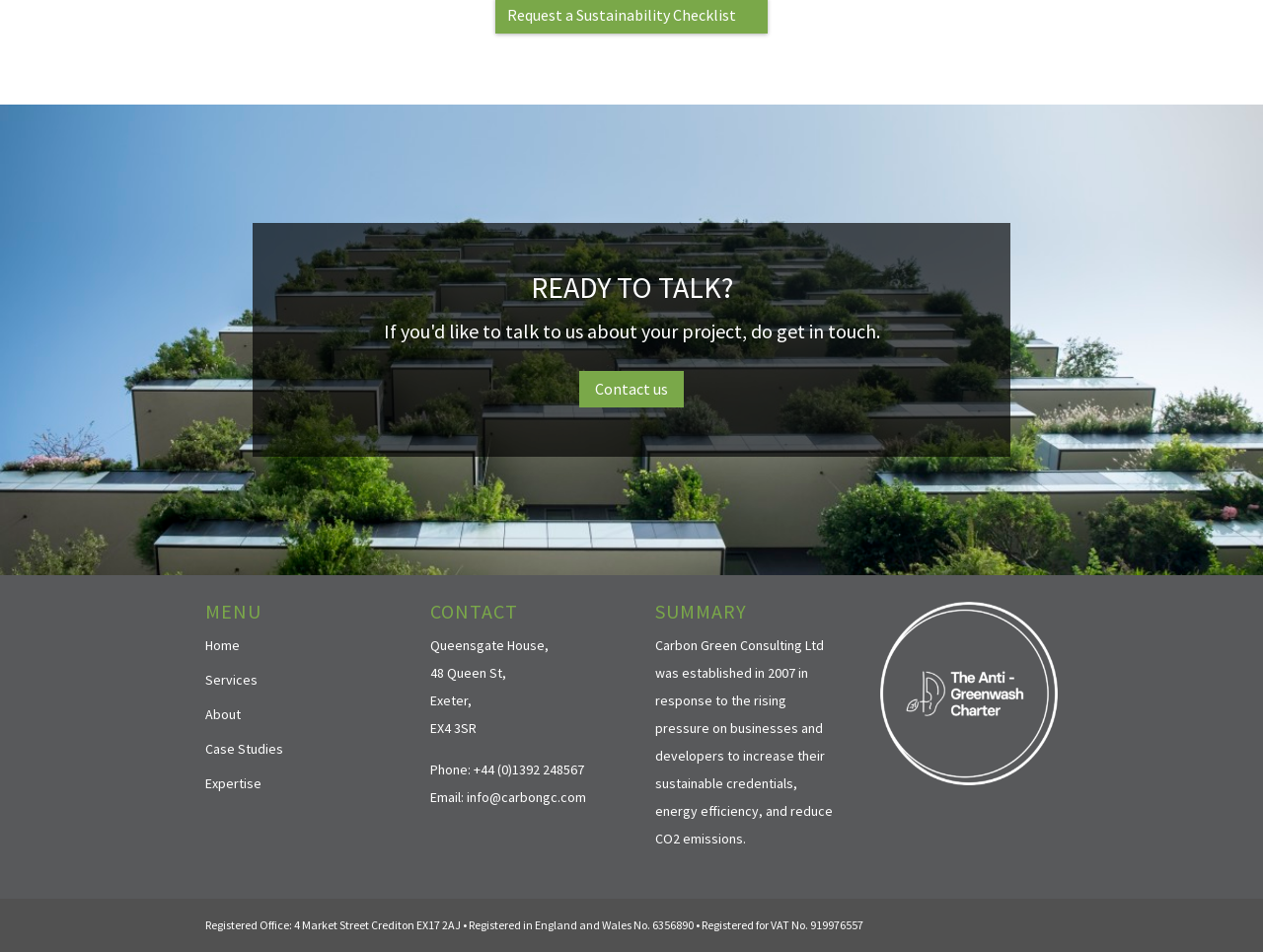Provide a single word or phrase answer to the question: 
What is the company's phone number?

+44 (0)1392 248567